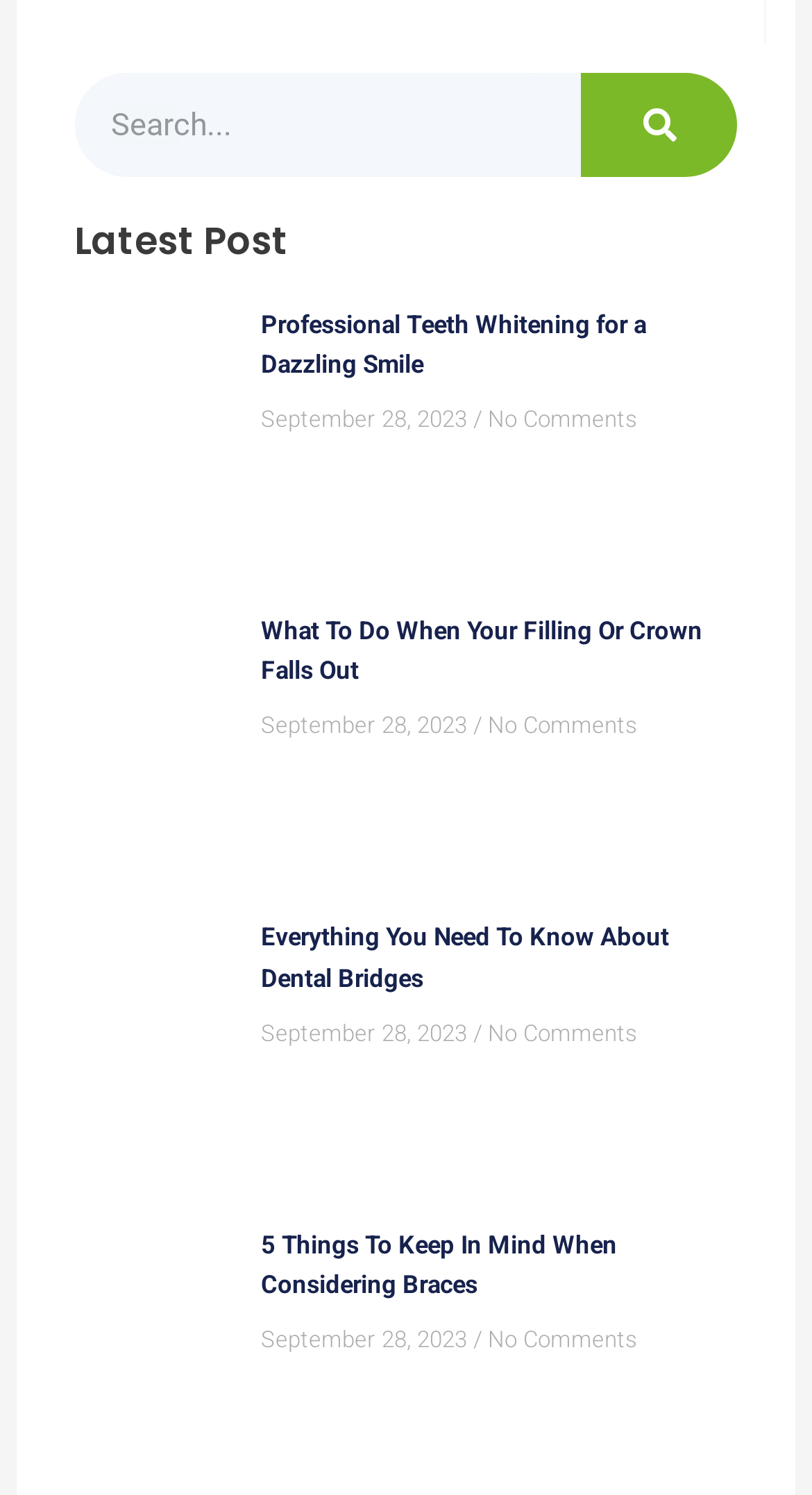What is the purpose of the search box?
Using the visual information, reply with a single word or short phrase.

To search the website